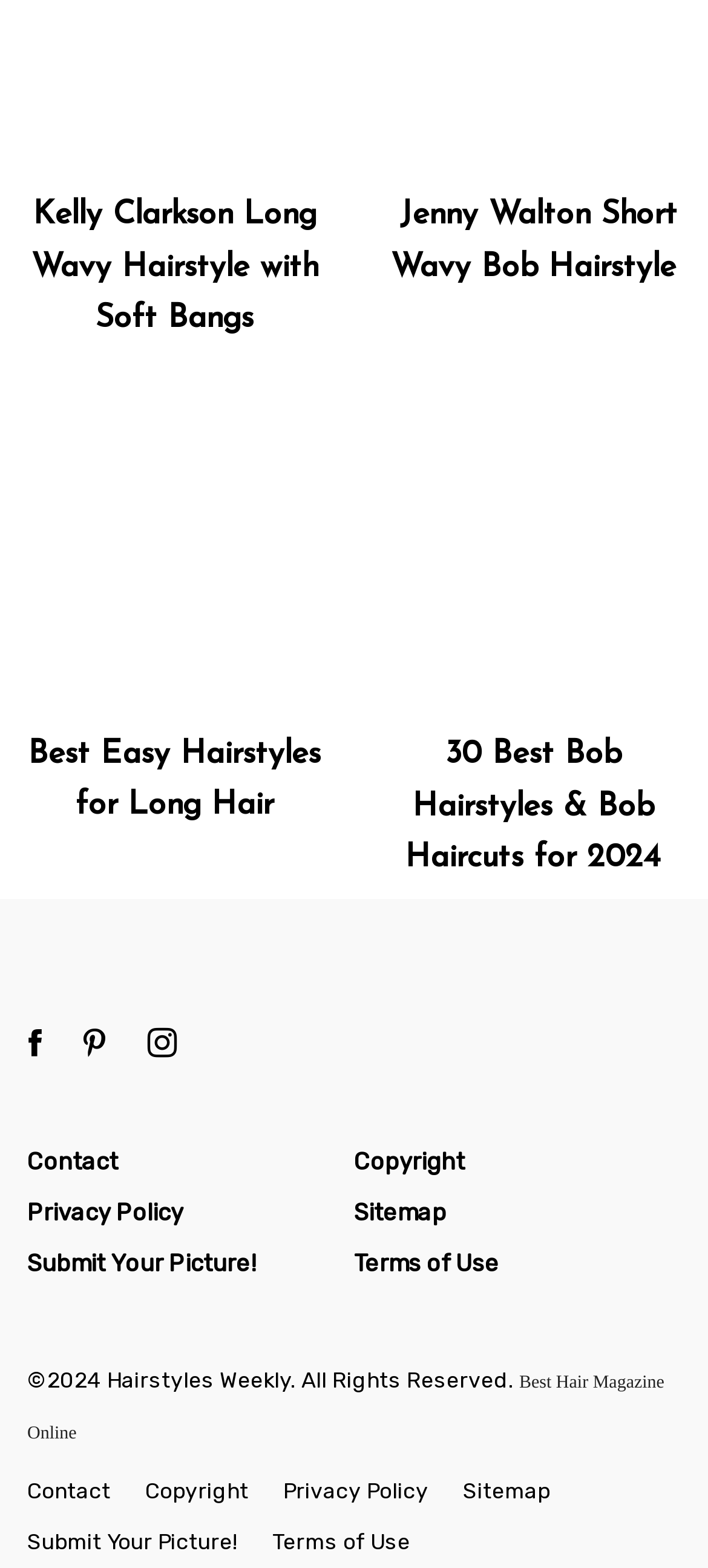Determine the coordinates of the bounding box that should be clicked to complete the instruction: "Submit your picture". The coordinates should be represented by four float numbers between 0 and 1: [left, top, right, bottom].

[0.038, 0.797, 0.362, 0.815]